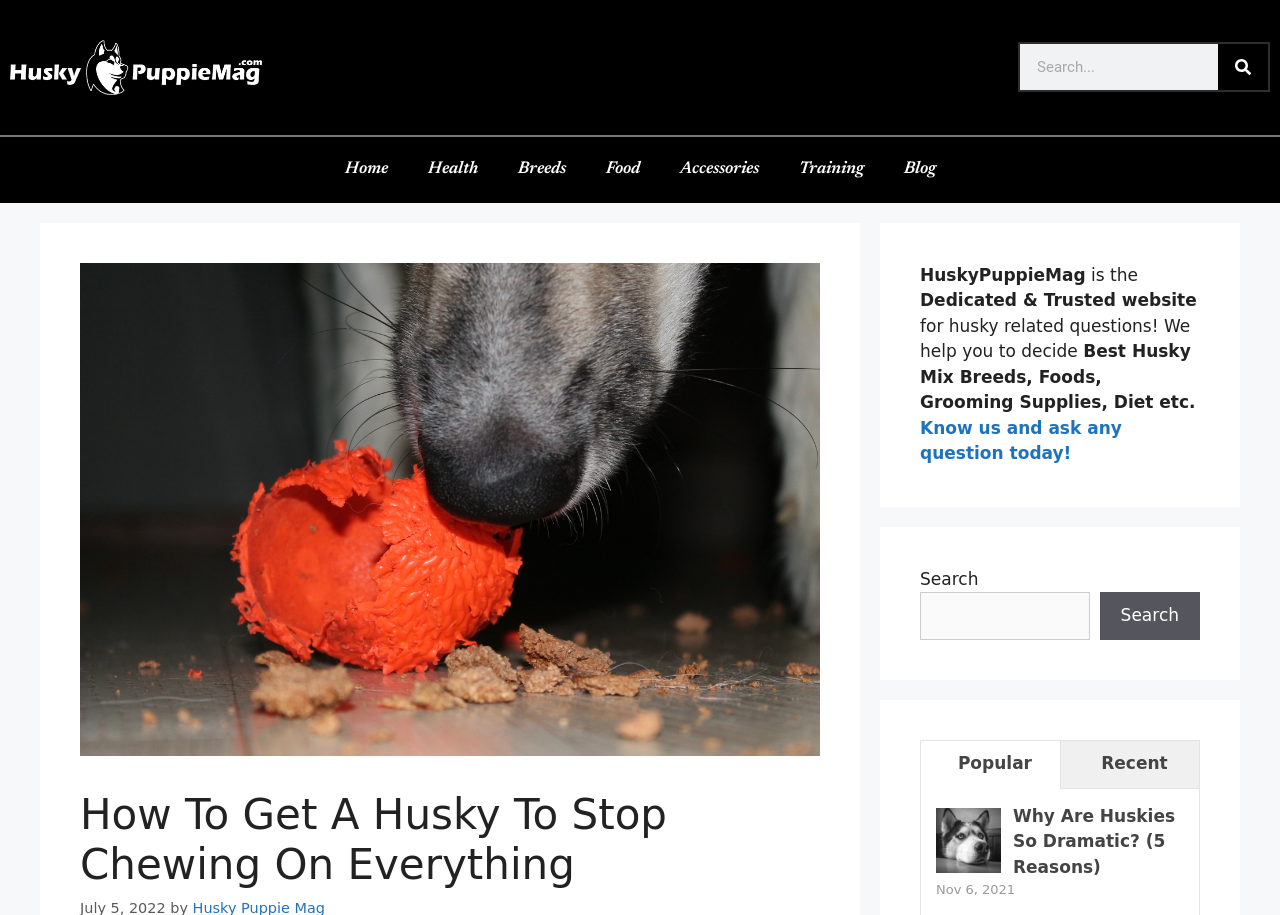Please locate the bounding box coordinates of the element that needs to be clicked to achieve the following instruction: "Go to Home page". The coordinates should be four float numbers between 0 and 1, i.e., [left, top, right, bottom].

[0.254, 0.161, 0.318, 0.211]